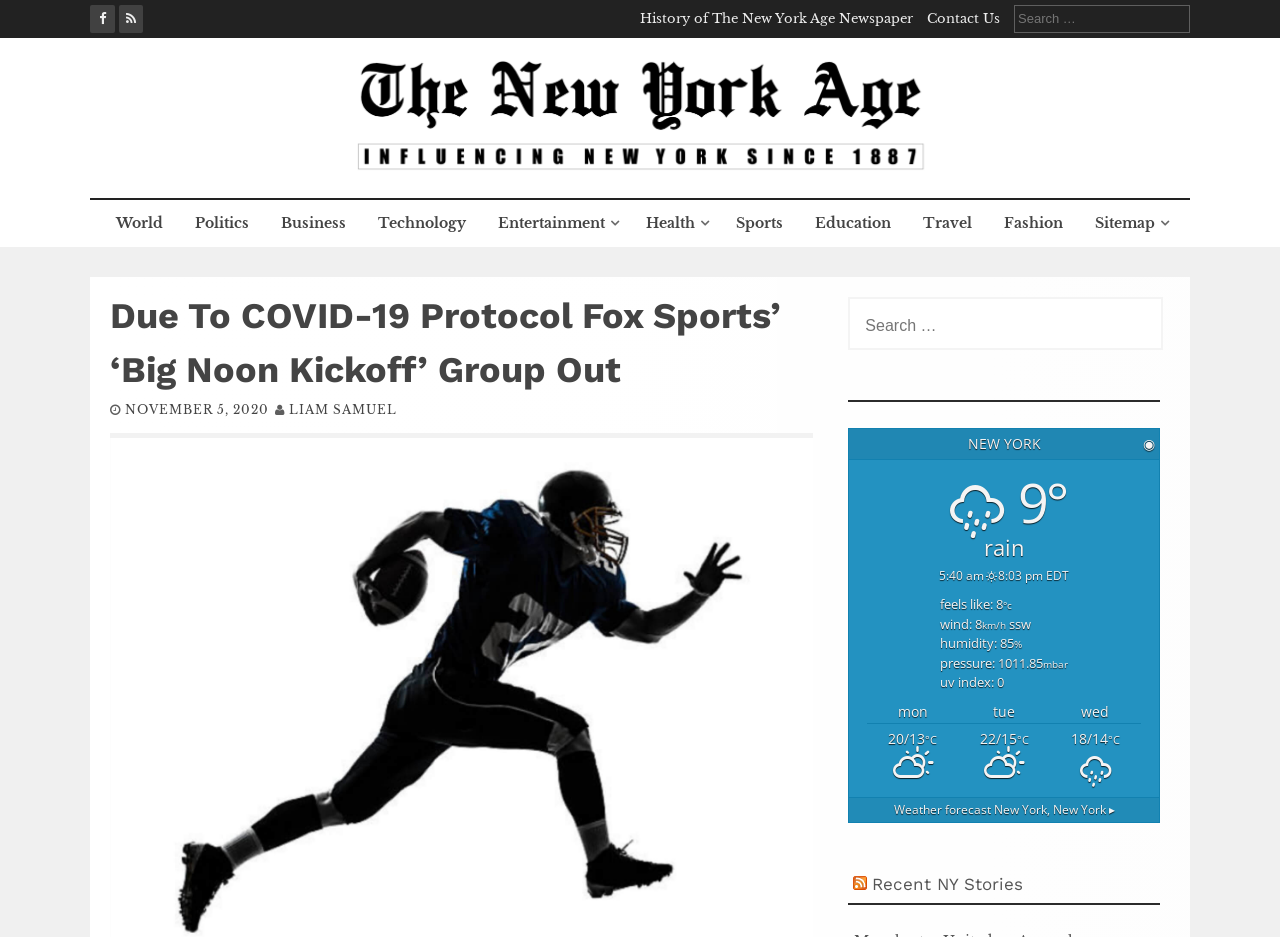Determine the bounding box coordinates of the clickable region to carry out the instruction: "Go to History of The New York Age Newspaper".

[0.5, 0.011, 0.713, 0.029]